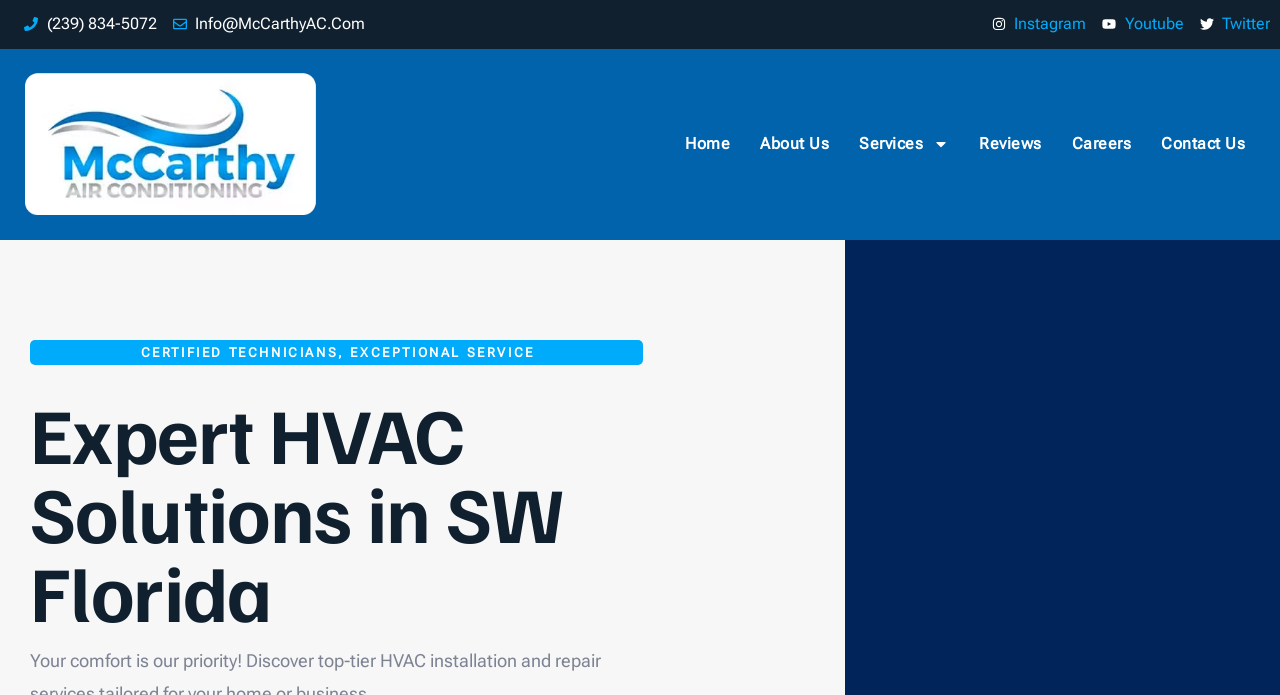Provide a single word or phrase to answer the given question: 
What is the phone number on the top left?

(239) 834-5072